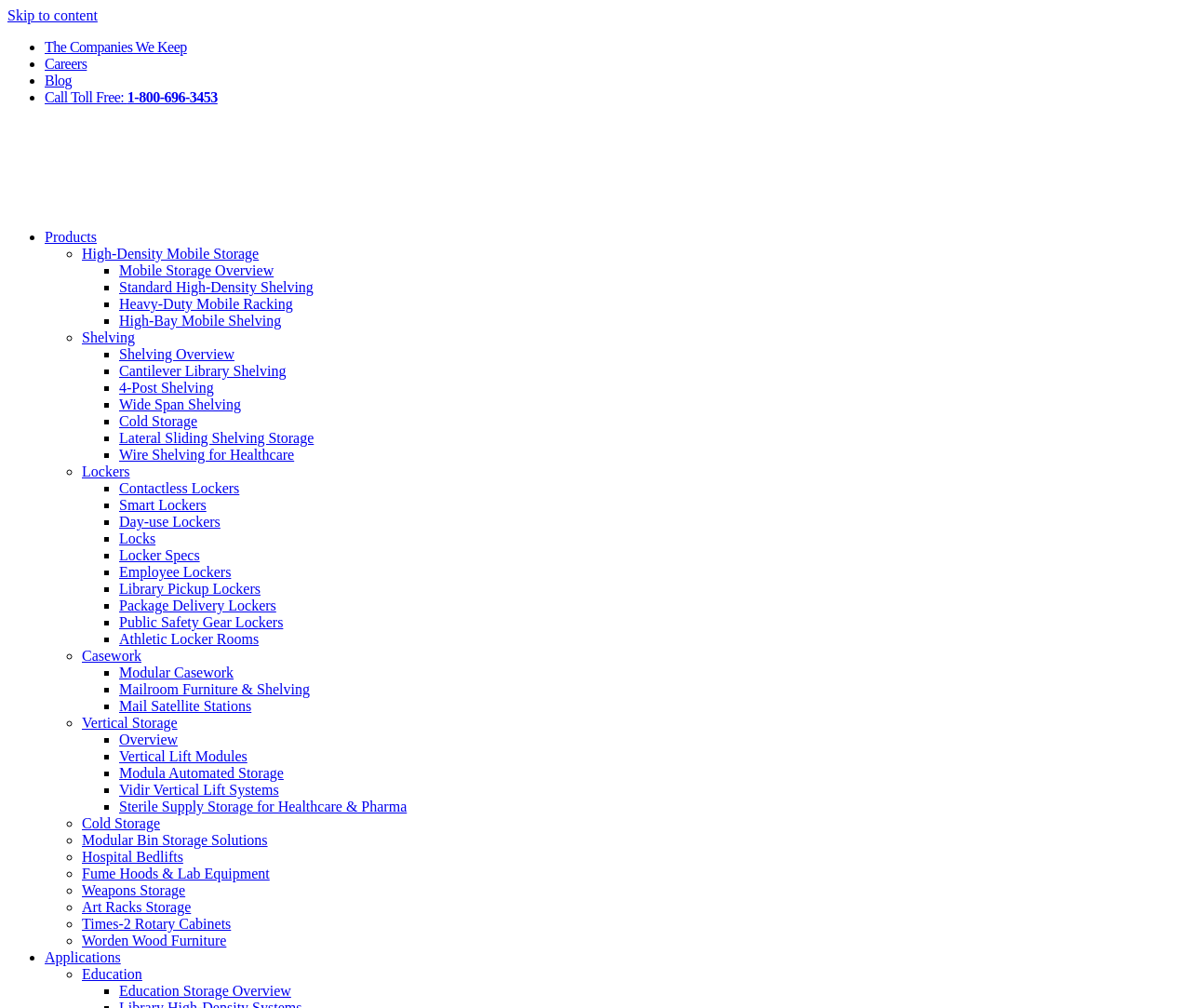What type of products are offered? Analyze the screenshot and reply with just one word or a short phrase.

Storage solutions